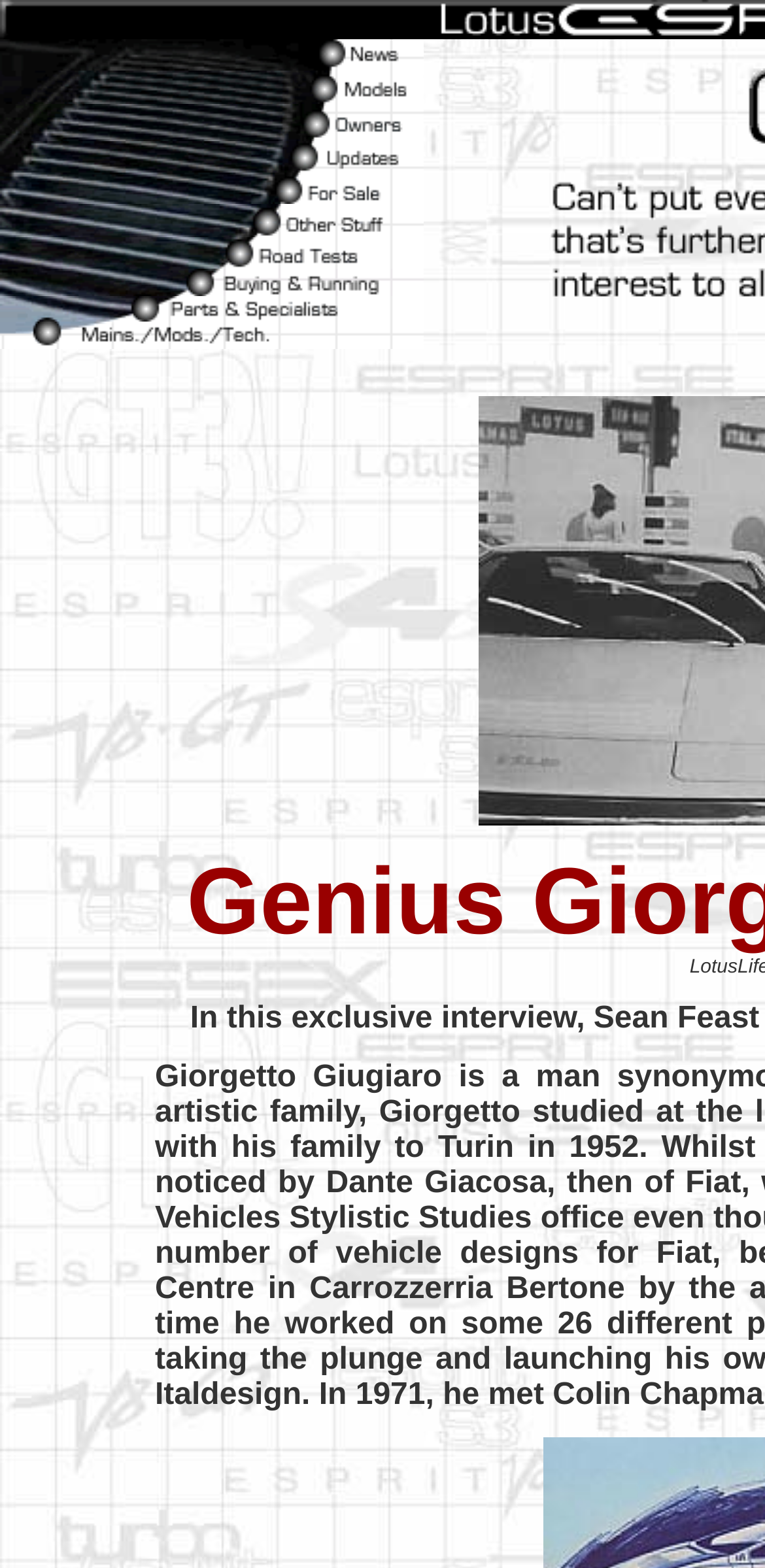Determine the bounding box for the UI element that matches this description: "alt="Esprit Models" name="menu_r2_c1"".

[0.0, 0.05, 0.554, 0.071]